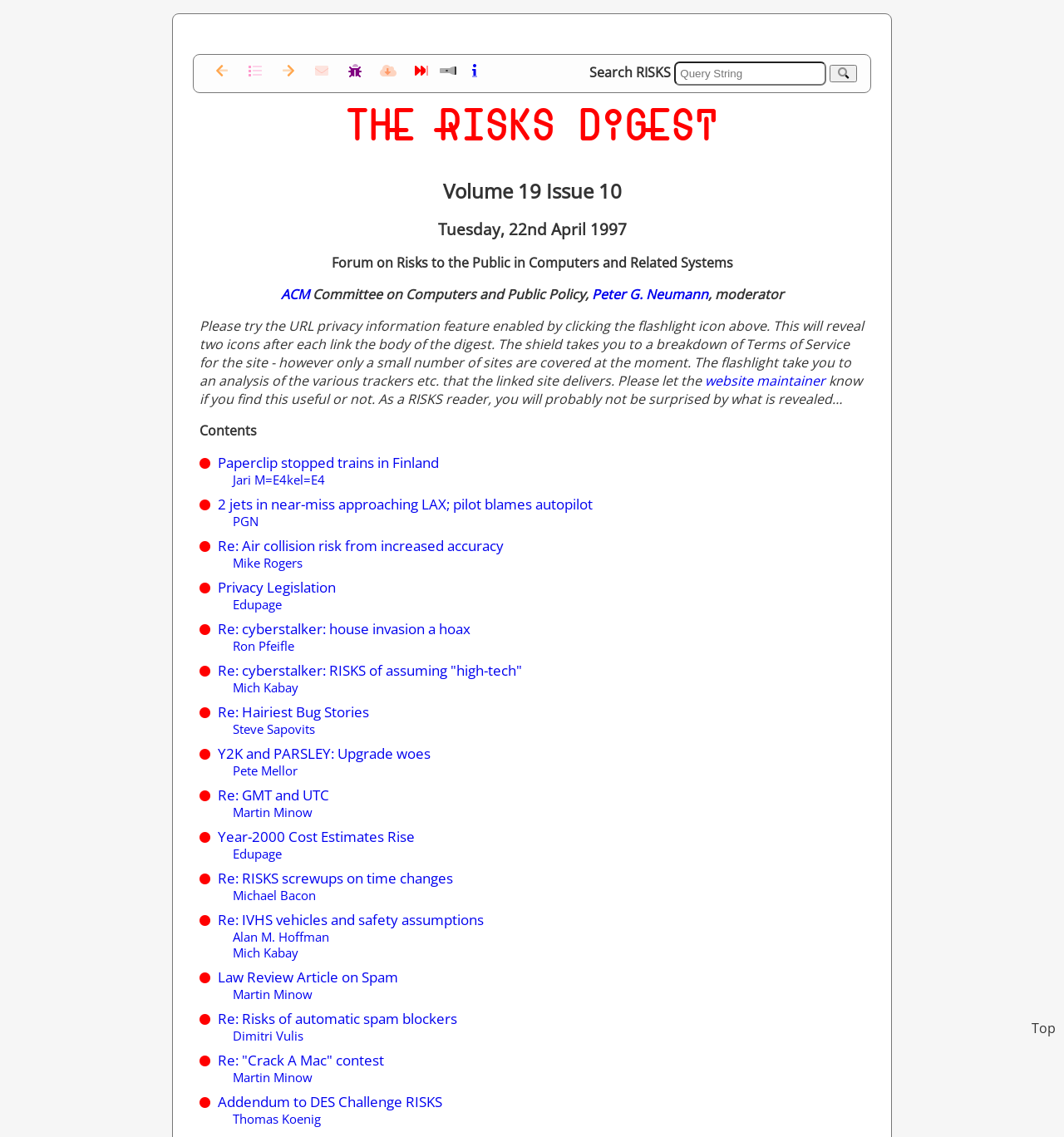Please provide a comprehensive answer to the question based on the screenshot: Who is the moderator of the Forum on Risks to the Public in Computers and Related Systems?

I found the moderator's name in the heading element with the text 'Forum on Risks to the Public in Computers and Related Systems' and then looked for the link element with the text 'Peter G. Neumann'.